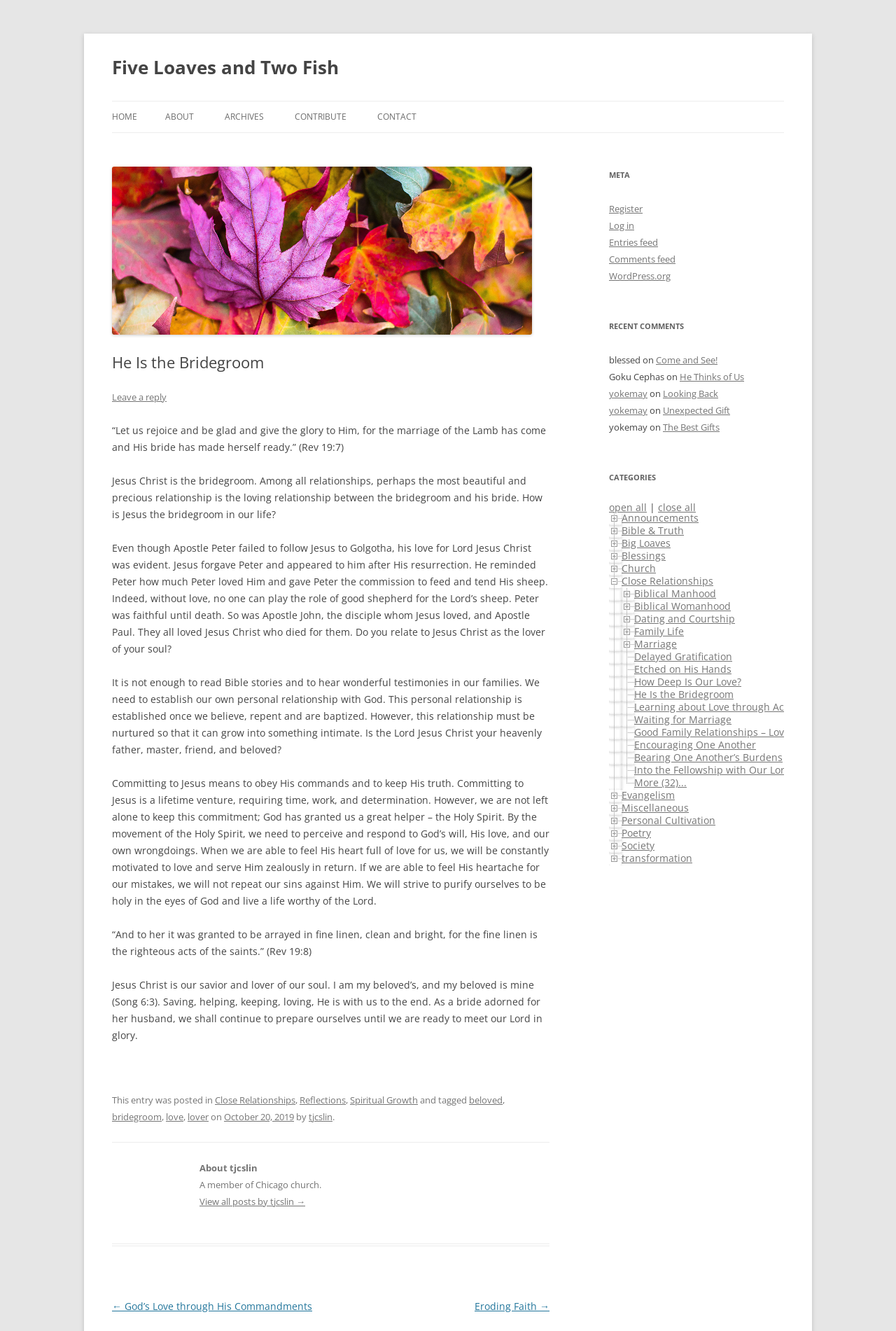What is the name of the author of the article? Based on the screenshot, please respond with a single word or phrase.

tjcslin